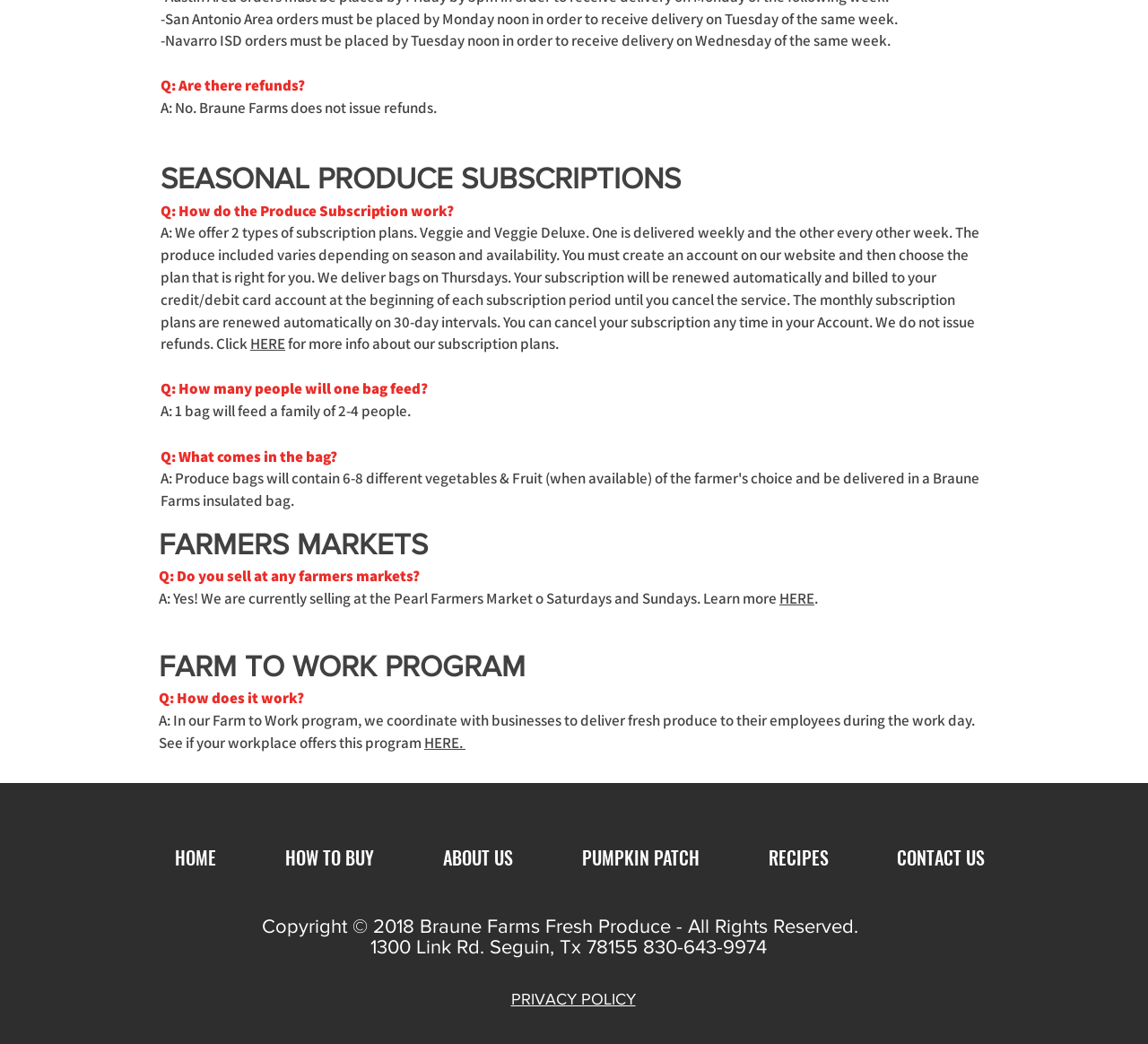Find and specify the bounding box coordinates that correspond to the clickable region for the instruction: "Click the 'HERE' link to learn more about subscription plans".

[0.218, 0.32, 0.248, 0.339]